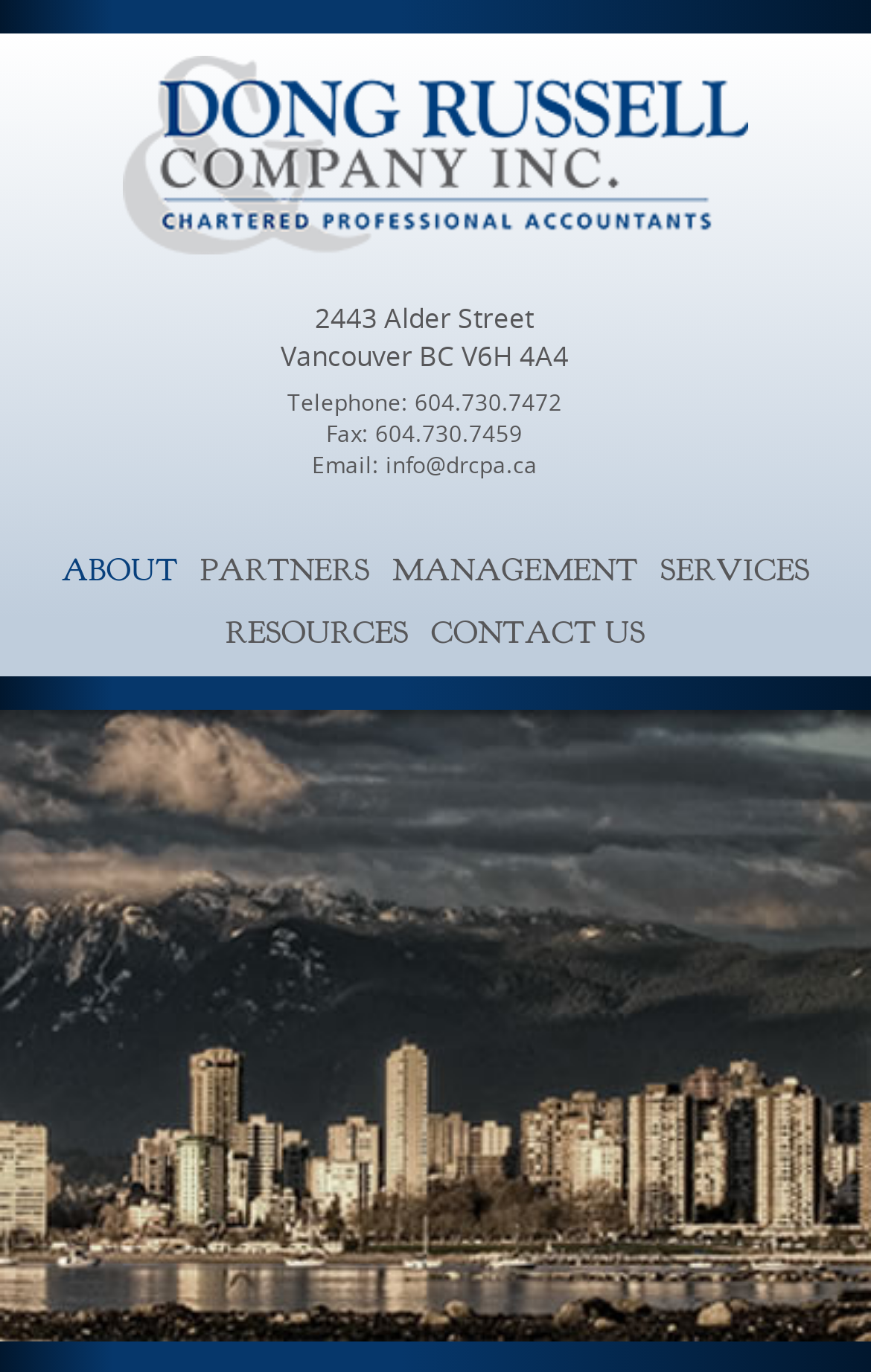Provide a comprehensive description of the webpage.

The webpage is about Dong Russell & Company Inc., a multi-disciplinary professional practice with over 30 years of experience, primarily focusing on providing audit, review engagement, and taxation services. 

At the top of the page, there is a logo image of Dong Russell and Company Inc., accompanied by a link with the same name. Below the logo, the company's address, "2443 Alder Street, Vancouver BC V6H 4A4", is displayed in two lines. 

To the right of the address, the company's contact information is listed, including telephone and fax numbers, as well as an email address, which is a link to "info@drcpa.ca". 

Below the contact information, there is a navigation menu with six links: "ABOUT", "PARTNERS", "MANAGEMENT", "SERVICES", "RESOURCES", and "CONTACT US". These links are arranged horizontally across the page, with "ABOUT" on the left and "CONTACT US" on the right.